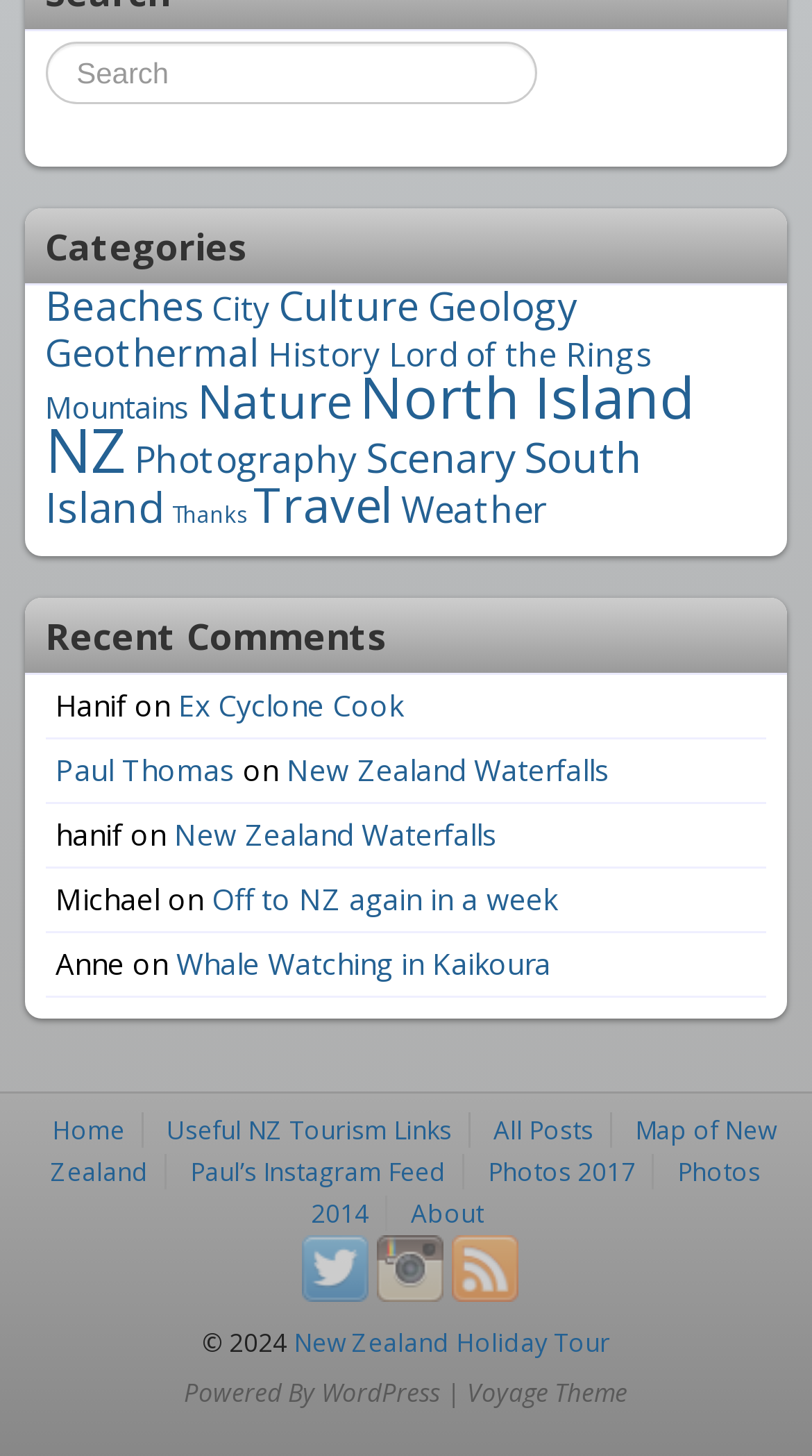What are the categories listed on the webpage? Using the information from the screenshot, answer with a single word or phrase.

Beaches, City, Culture, etc.